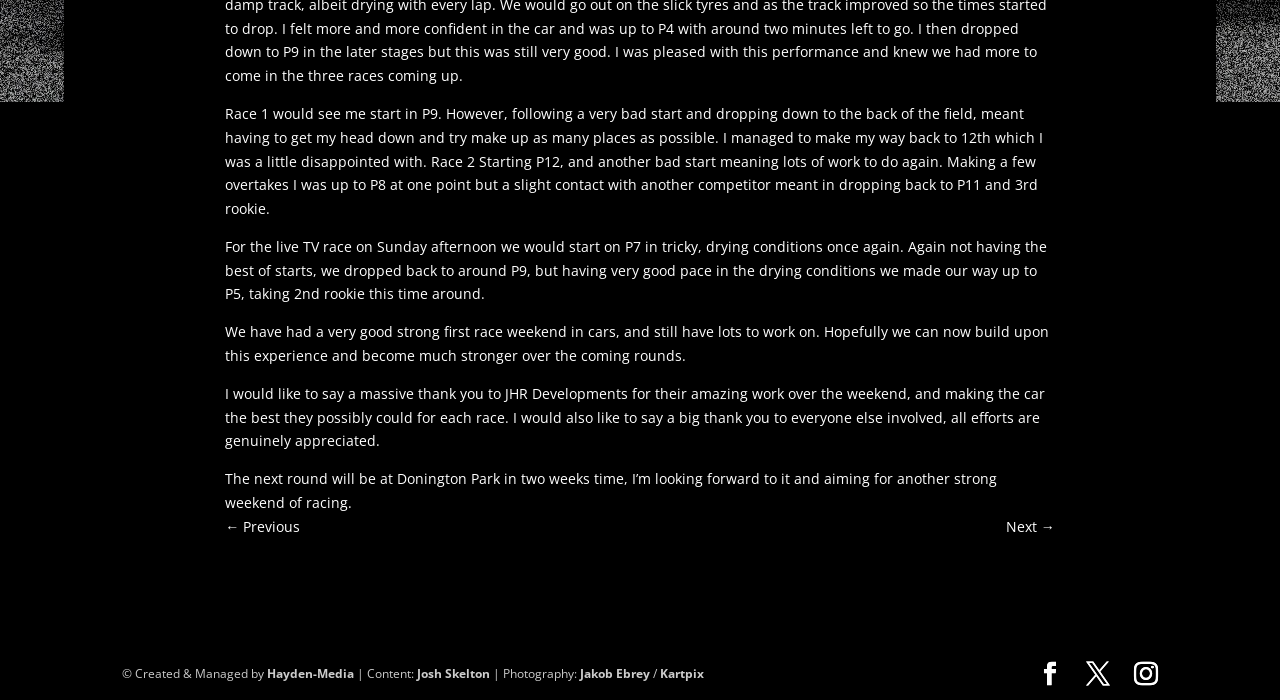Locate the bounding box coordinates of the area that needs to be clicked to fulfill the following instruction: "Visit Donington Park". The coordinates should be in the format of four float numbers between 0 and 1, namely [left, top, right, bottom].

[0.31, 0.67, 0.391, 0.698]